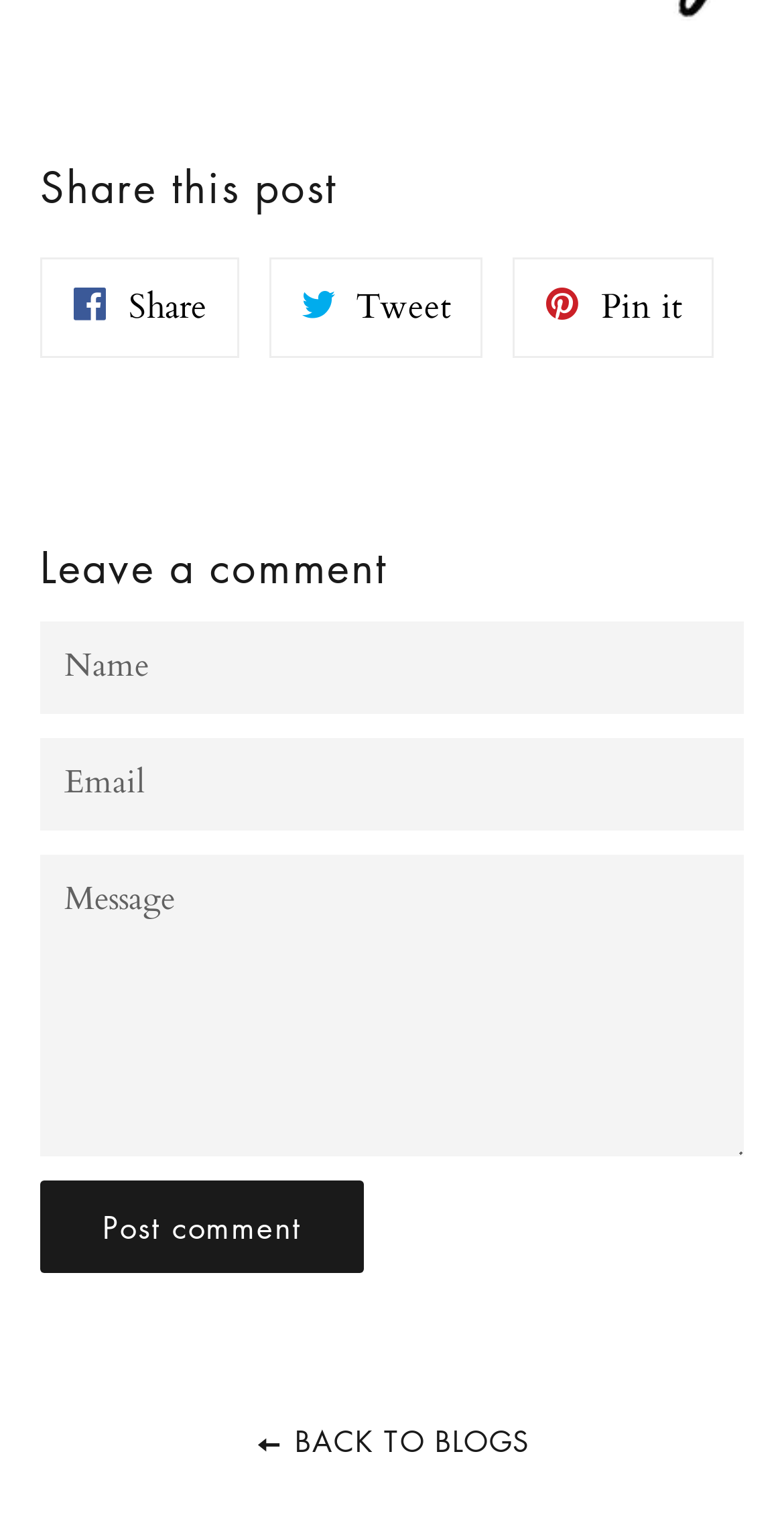Determine the bounding box coordinates of the area to click in order to meet this instruction: "Post a comment".

[0.051, 0.778, 0.464, 0.839]